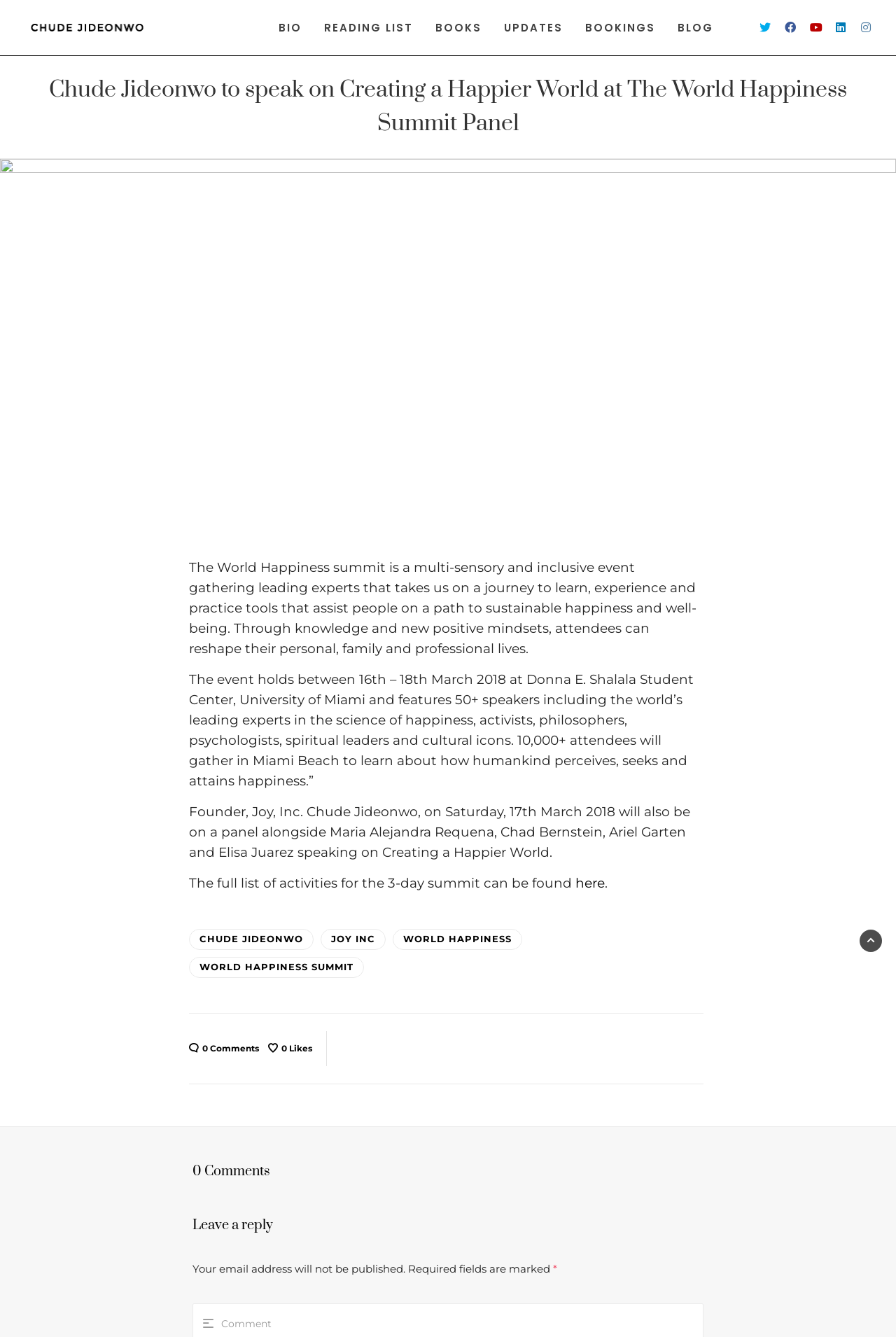Identify the bounding box coordinates for the region of the element that should be clicked to carry out the instruction: "Visit the 'ABOUT' page". The bounding box coordinates should be four float numbers between 0 and 1, i.e., [left, top, right, bottom].

None